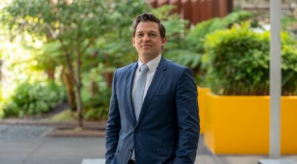Answer the question in a single word or phrase:
What is the purpose of the yellow planter?

Adds a pop of color